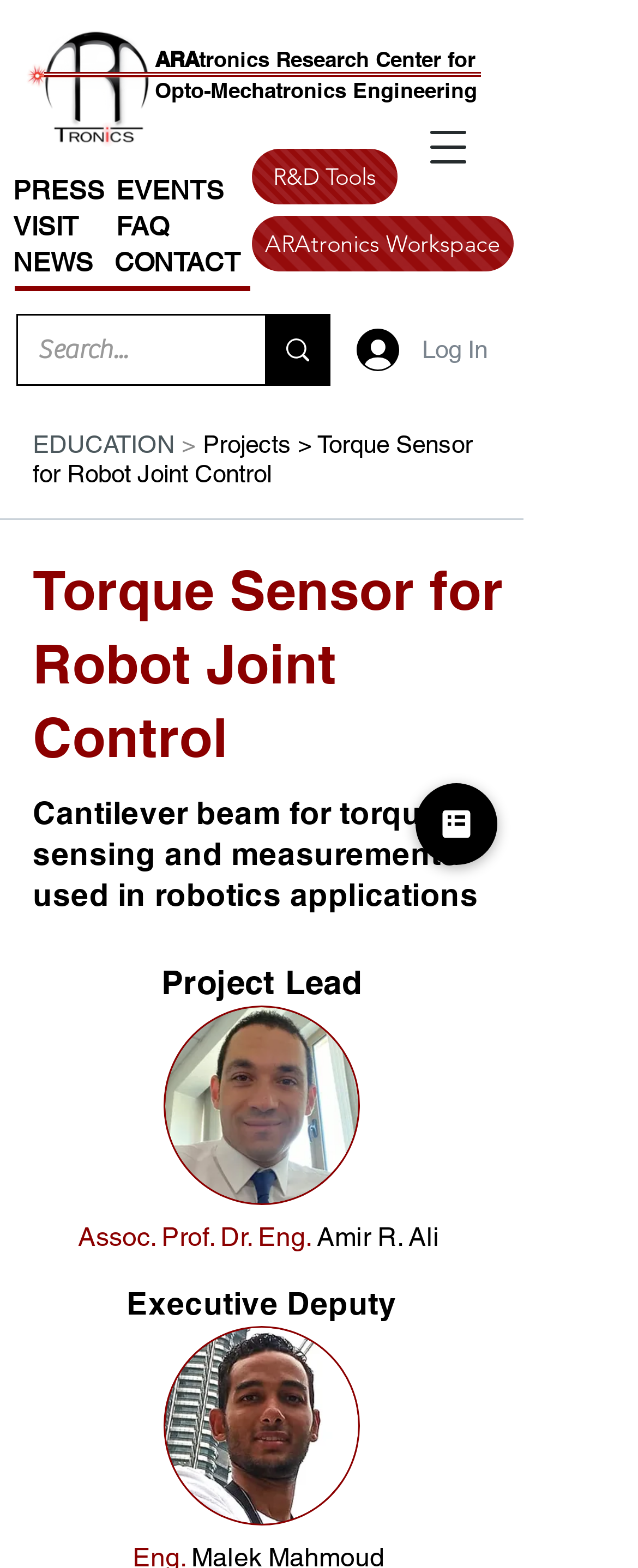Kindly determine the bounding box coordinates of the area that needs to be clicked to fulfill this instruction: "Open the navigation menu".

[0.638, 0.068, 0.767, 0.12]